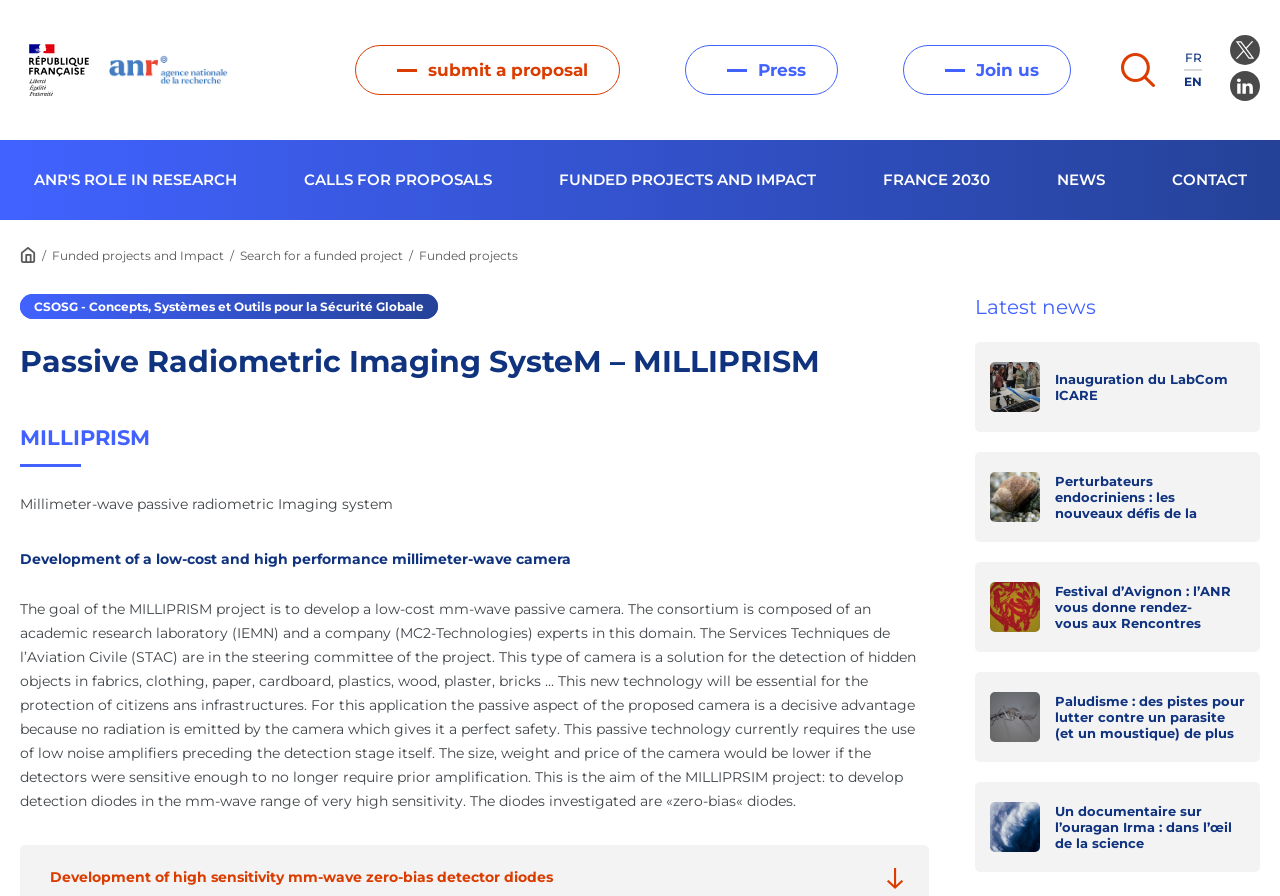Examine the screenshot and answer the question in as much detail as possible: What is the goal of the MILLIPRISM project?

The webpage states that 'The goal of the MILLIPRISM project is to develop a low-cost mm-wave passive camera' which indicates that the project aims to create a low-cost camera that uses millimeter-wave passive technology.